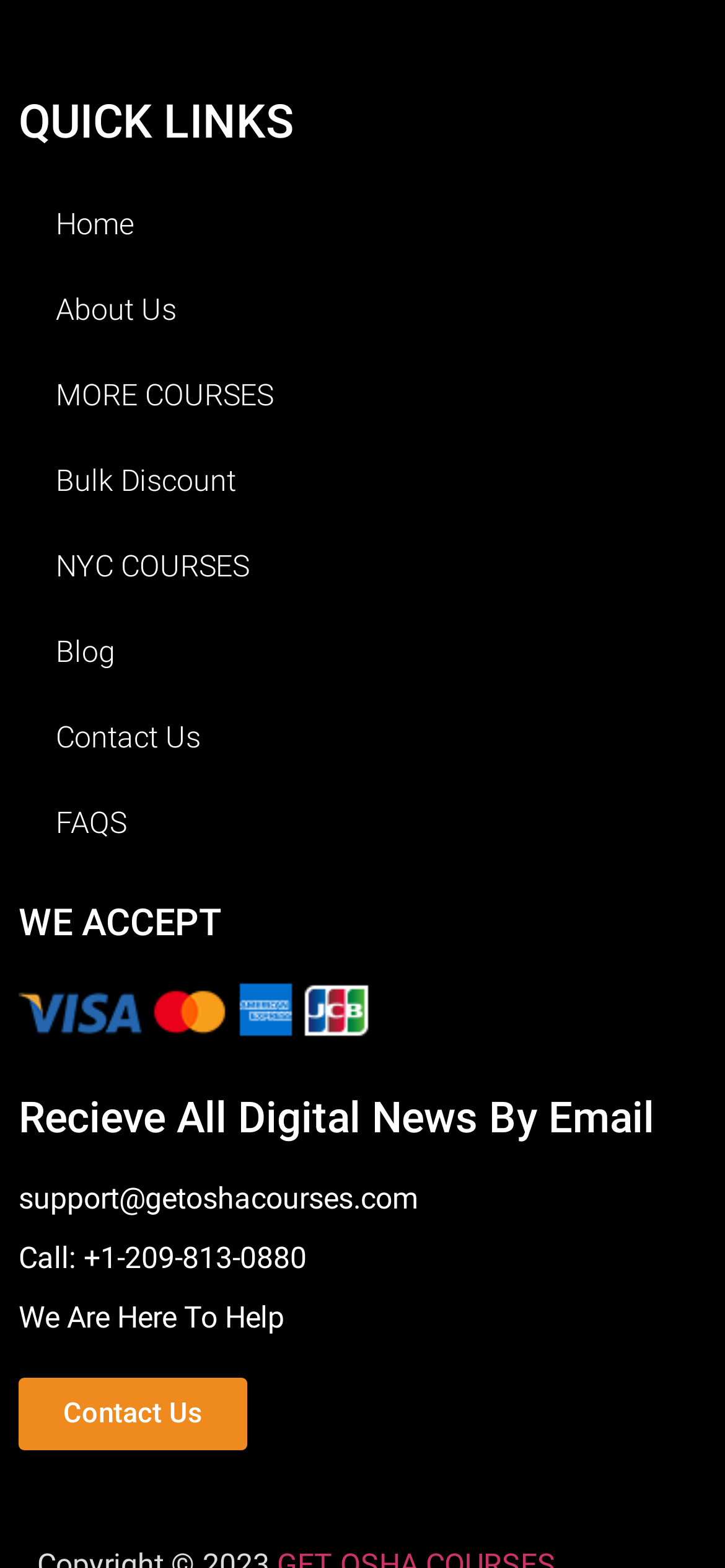Determine the bounding box coordinates of the clickable region to follow the instruction: "Follow us".

None